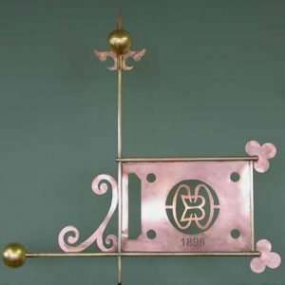What is the purpose of the weathervane?
We need a detailed and meticulous answer to the question.

The BCC Banner Weathervane not only serves as a striking piece of ornamental art, but it also serves a functional purpose, which is directing wind.